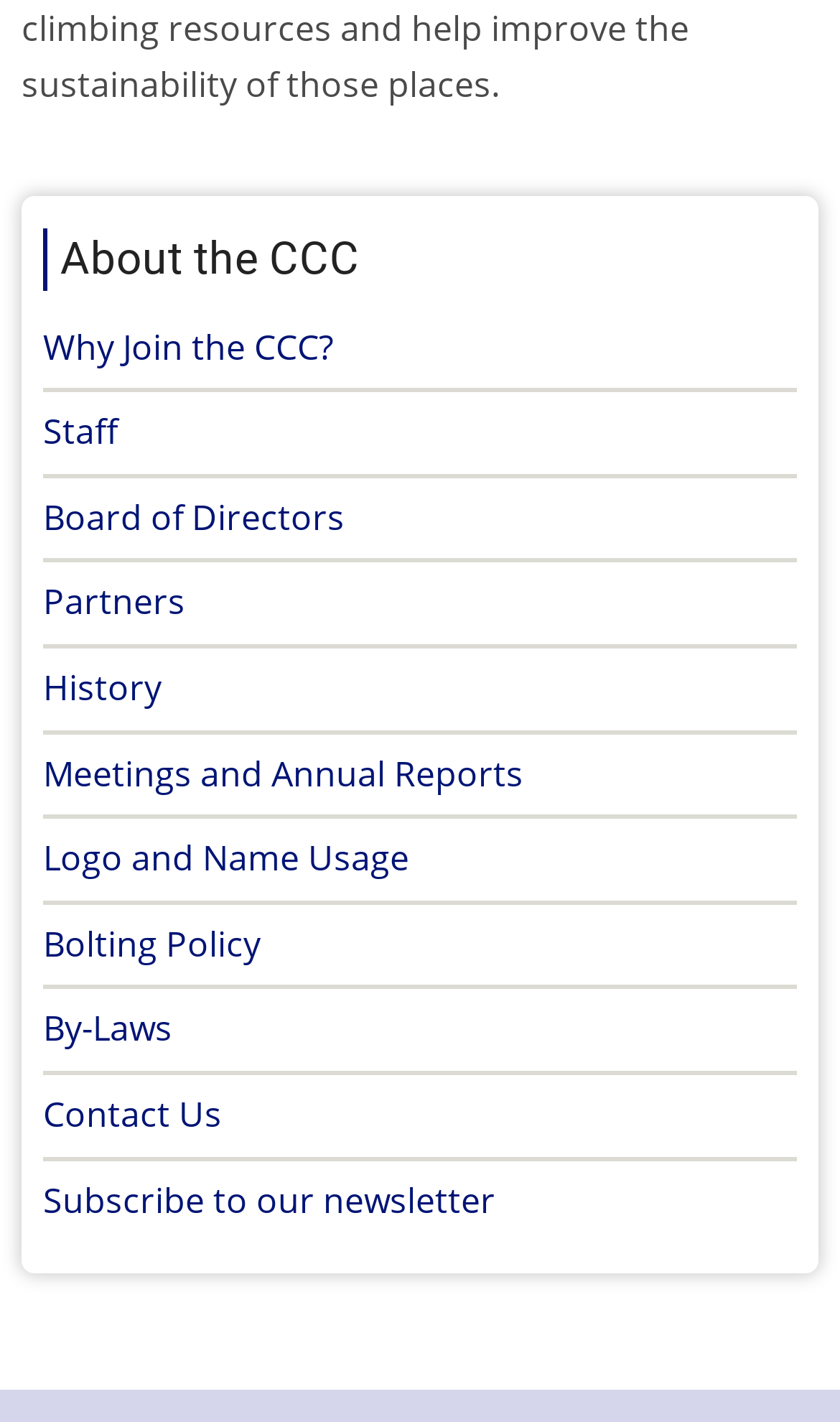What is the last link in the navigation menu?
Please provide a single word or phrase based on the screenshot.

Subscribe to our newsletter